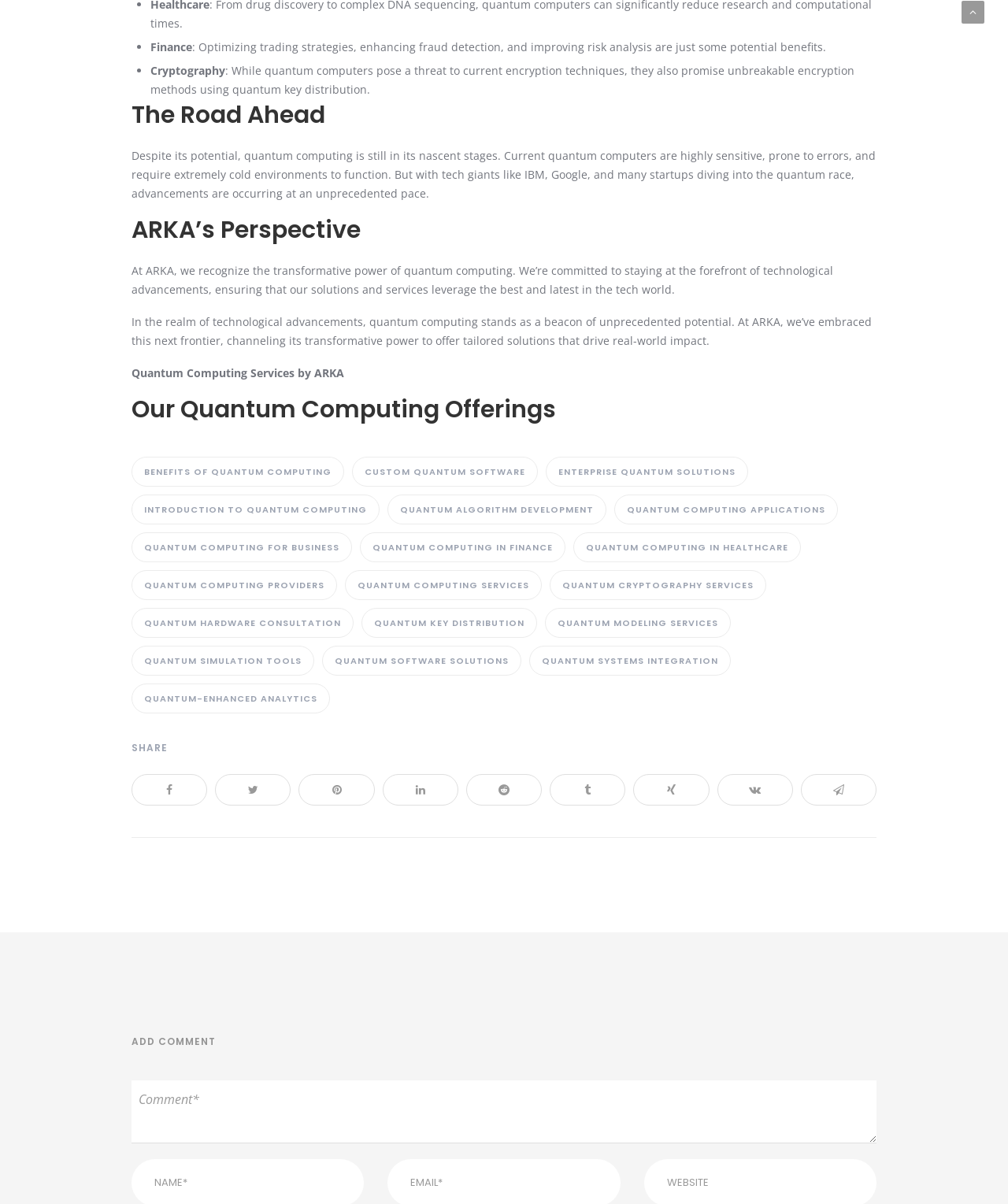Carefully observe the image and respond to the question with a detailed answer:
What is the potential benefit of quantum computing in finance?

According to the webpage, one of the potential benefits of quantum computing is optimizing trading strategies, enhancing fraud detection, and improving risk analysis in the finance sector.